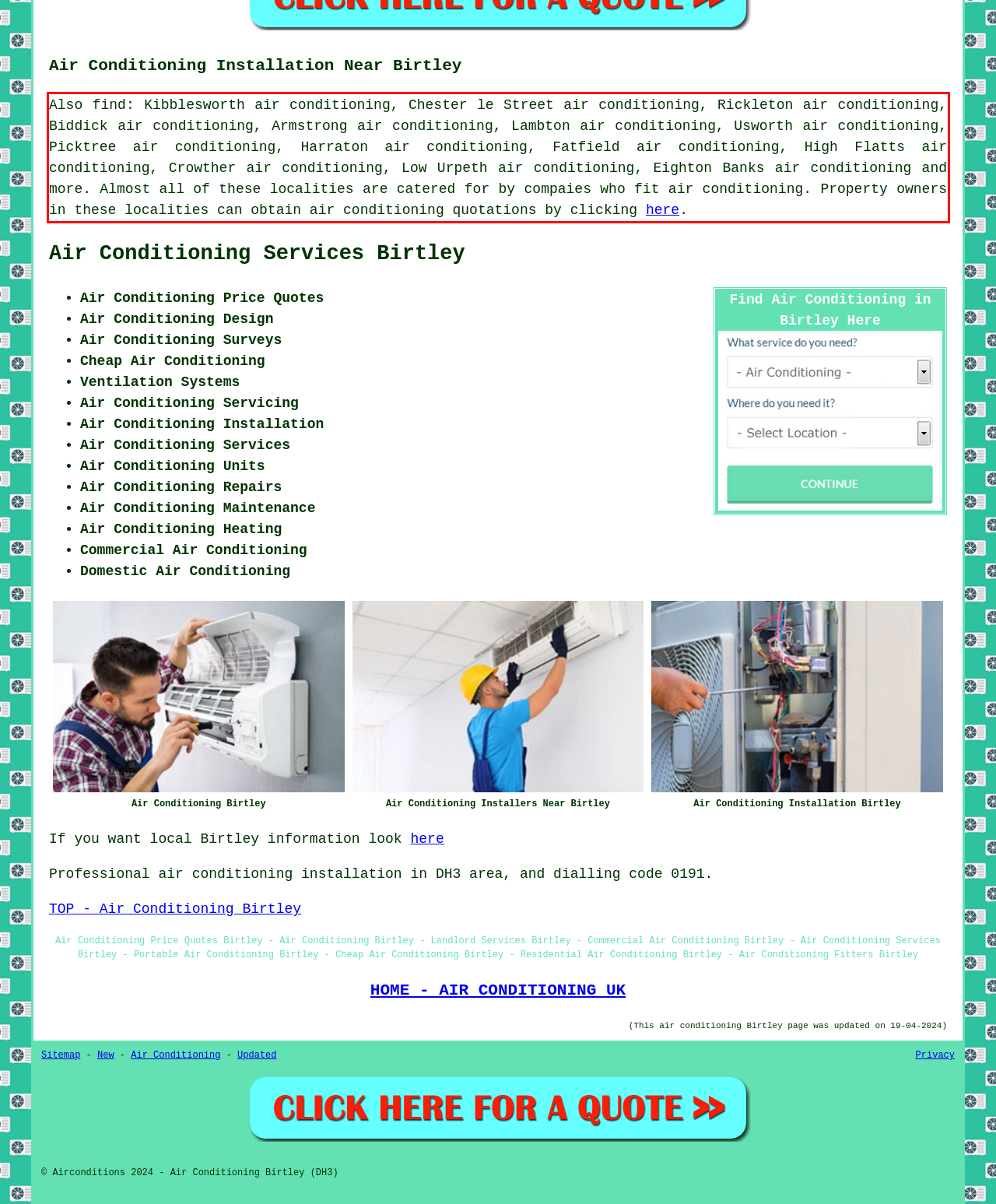Using the webpage screenshot, recognize and capture the text within the red bounding box.

Also find: Kibblesworth air conditioning, Chester le Street air conditioning, Rickleton air conditioning, Biddick air conditioning, Armstrong air conditioning, Lambton air conditioning, Usworth air conditioning, Picktree air conditioning, Harraton air conditioning, Fatfield air conditioning, High Flatts air conditioning, Crowther air conditioning, Low Urpeth air conditioning, Eighton Banks air conditioning and more. Almost all of these localities are catered for by compaies who fit air conditioning. Property owners in these localities can obtain air conditioning quotations by clicking here.